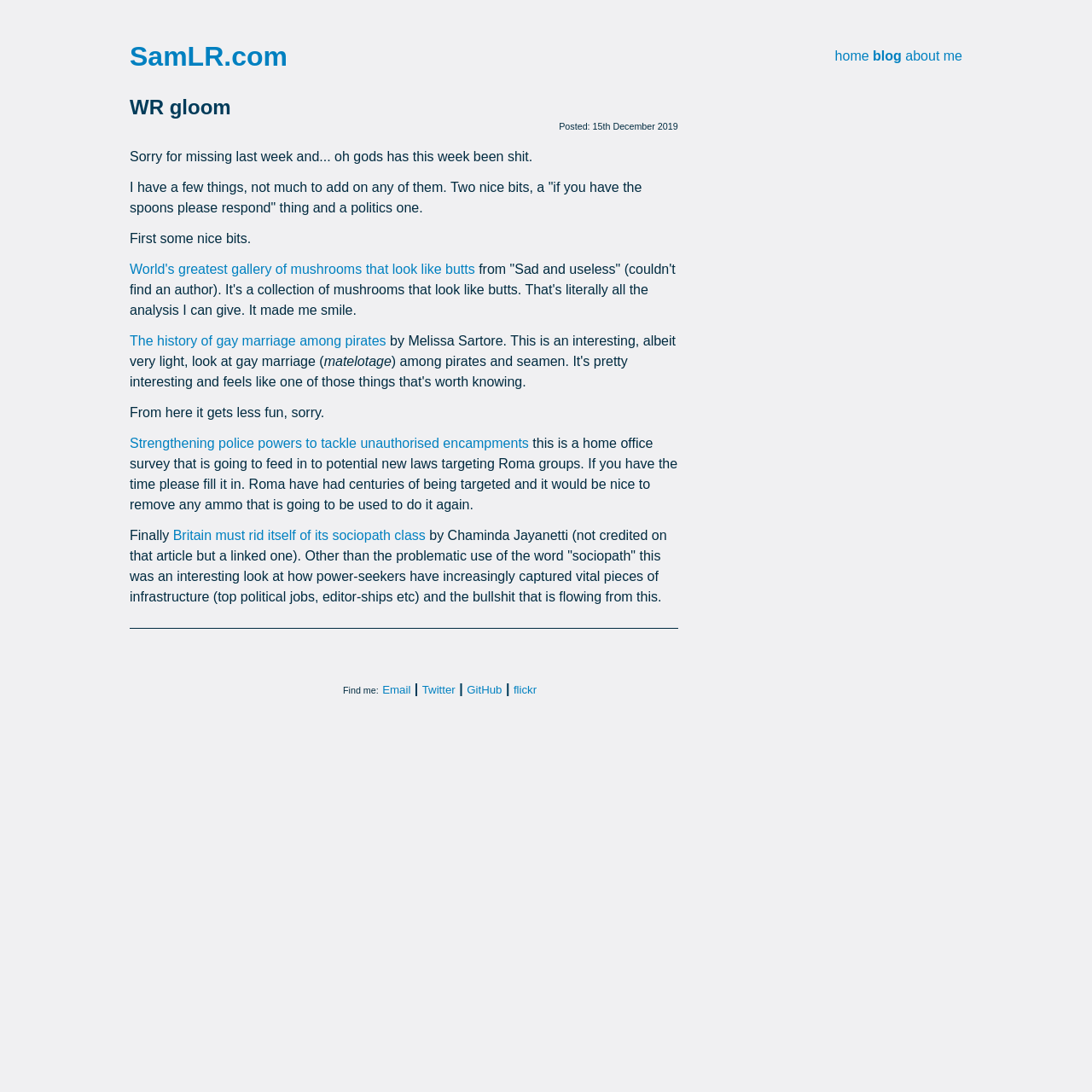What is the topic of the article 'The history of gay marriage among pirates'?
Provide an in-depth and detailed explanation in response to the question.

The topic of the article 'The history of gay marriage among pirates' can be inferred from the link text and the surrounding static text, which provides a brief description of the article.